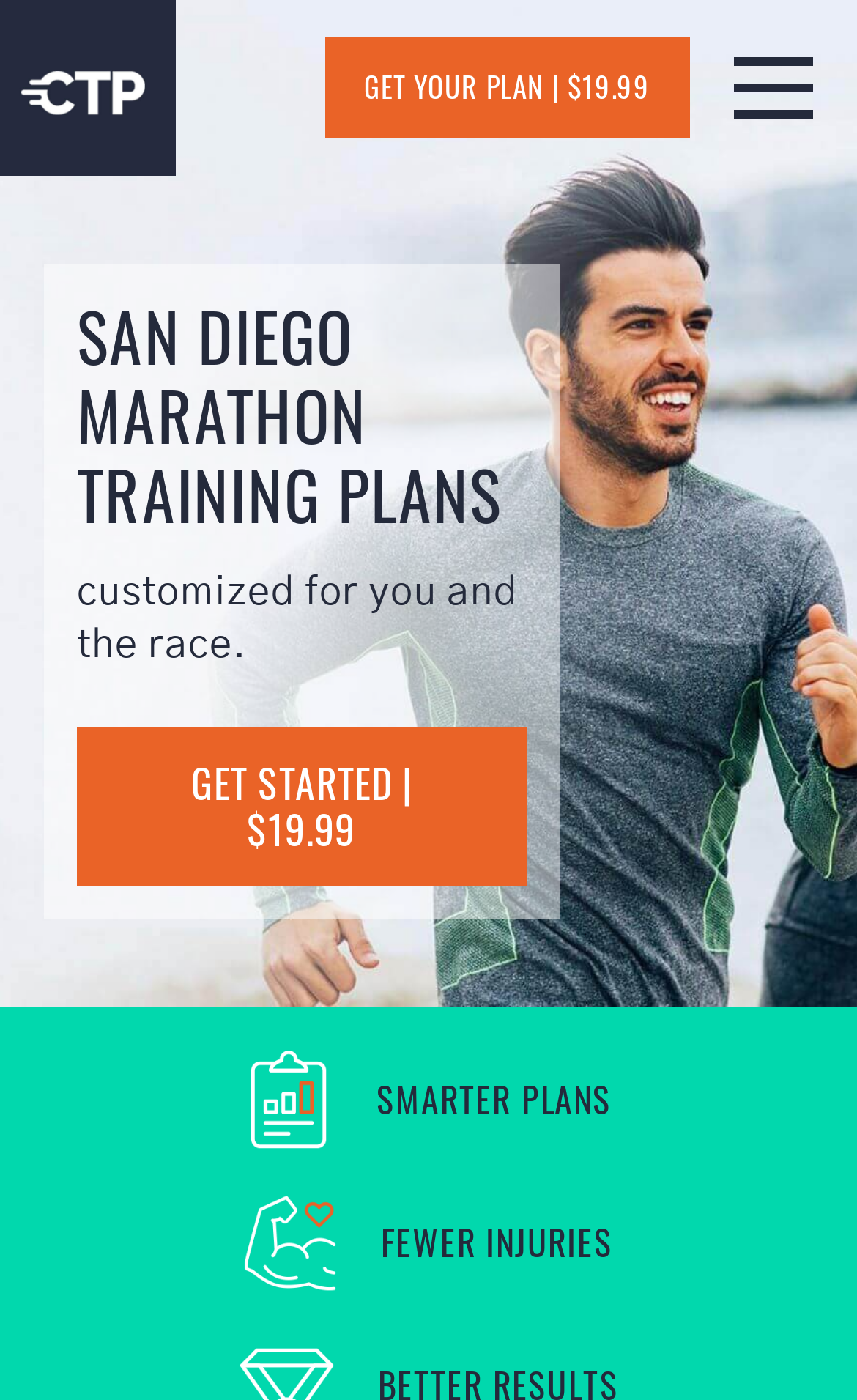Based on the image, please respond to the question with as much detail as possible:
What type of training plans are offered?

The webpage mentions 'customized for you and the race' and 'SMARTER PLANS', which indicates that the training plans offered are customized and smarter plans.